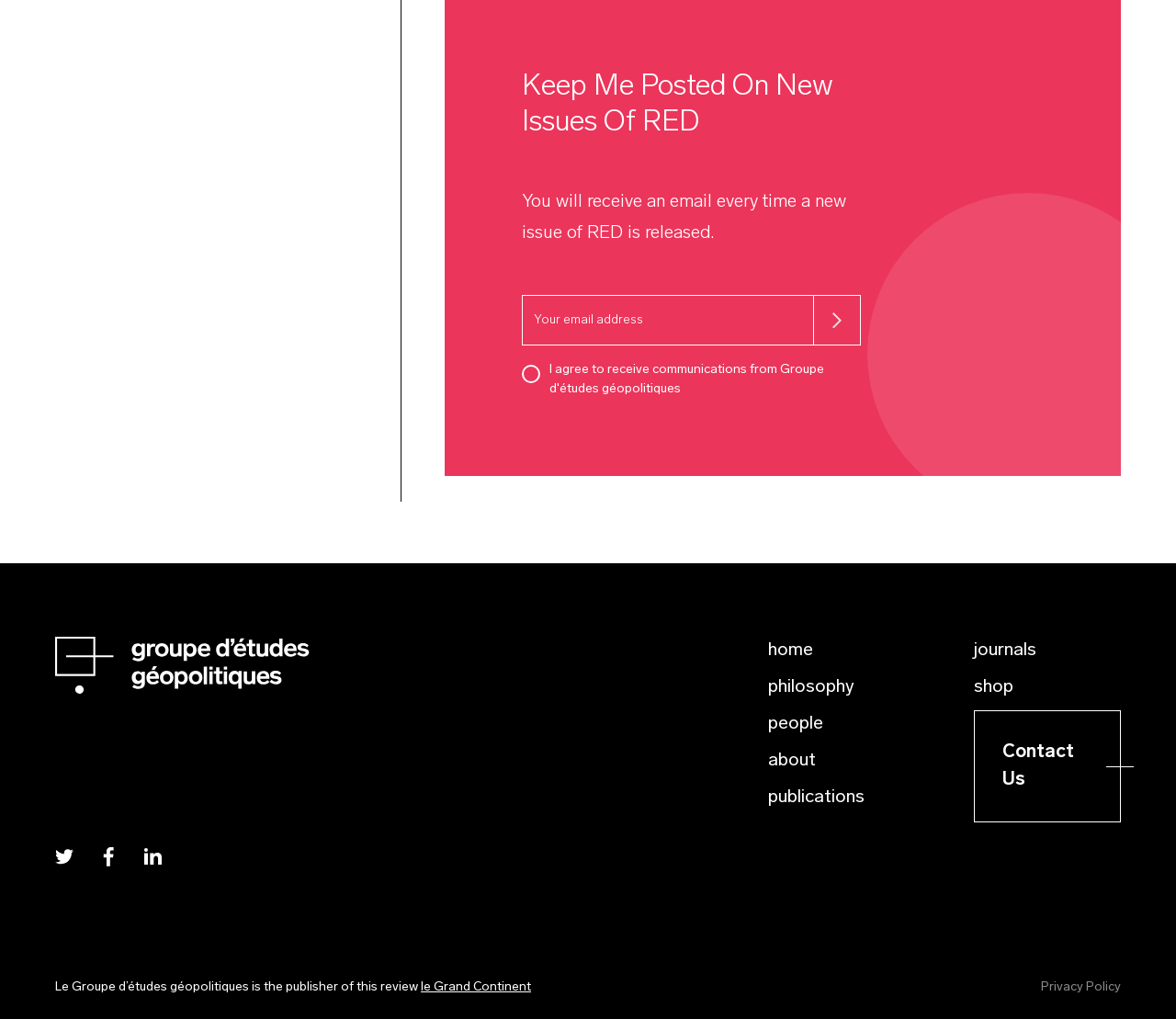What is the name of the organization mentioned on the page?
Using the image, provide a concise answer in one word or a short phrase.

Groupe d’études géopolitiques